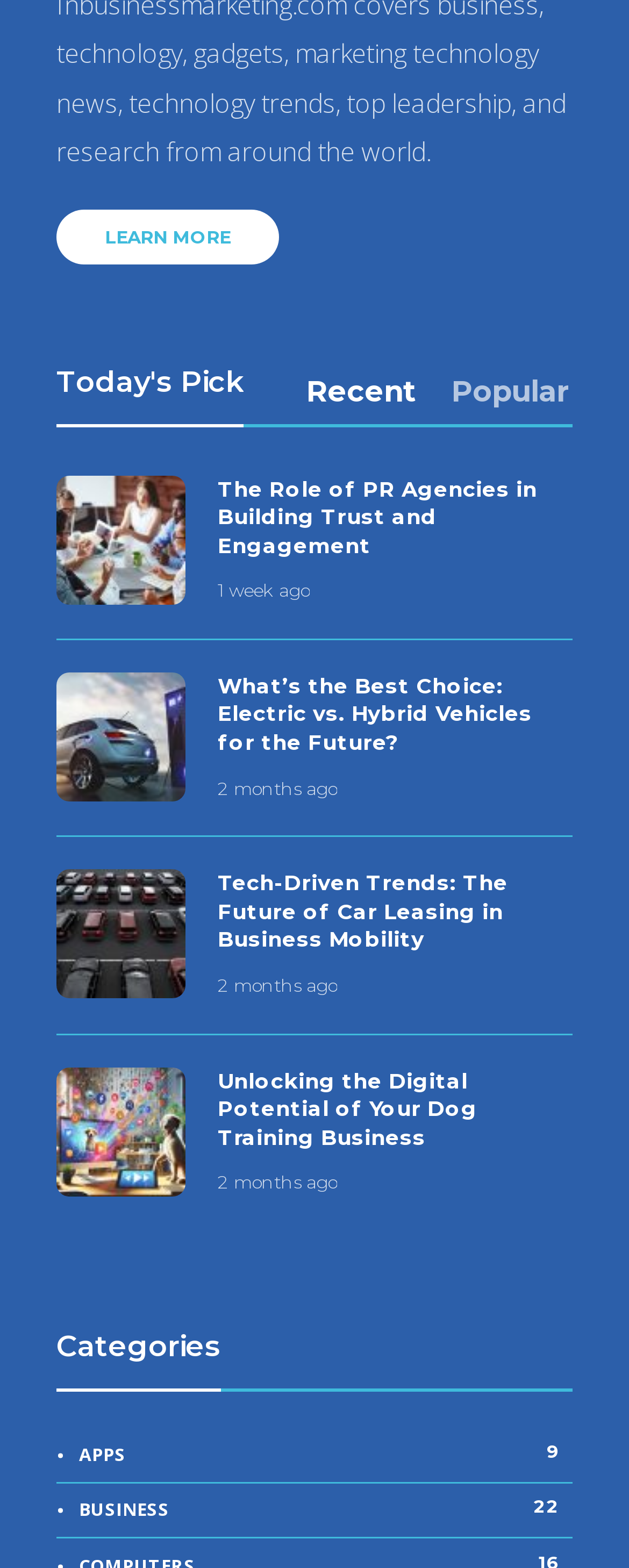Please specify the coordinates of the bounding box for the element that should be clicked to carry out this instruction: "Select 'Popular' tab". The coordinates must be four float numbers between 0 and 1, formatted as [left, top, right, bottom].

[0.718, 0.239, 0.905, 0.261]